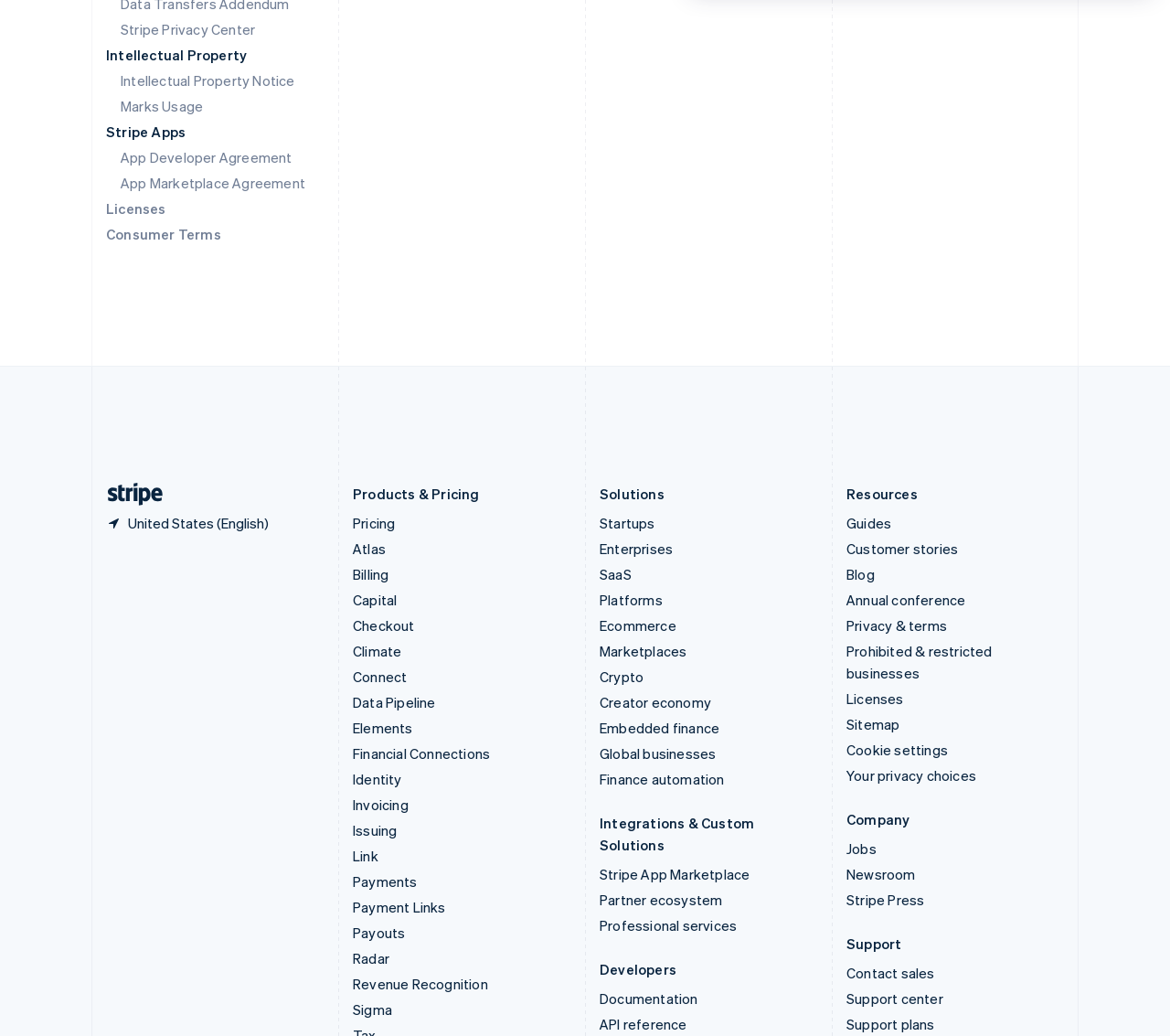How many headings are on the webpage?
Refer to the image and answer the question using a single word or phrase.

7